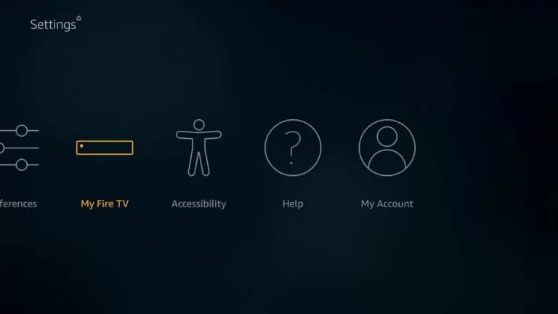Respond to the question below with a concise word or phrase:
What is the background color of the interface?

Dark gradient